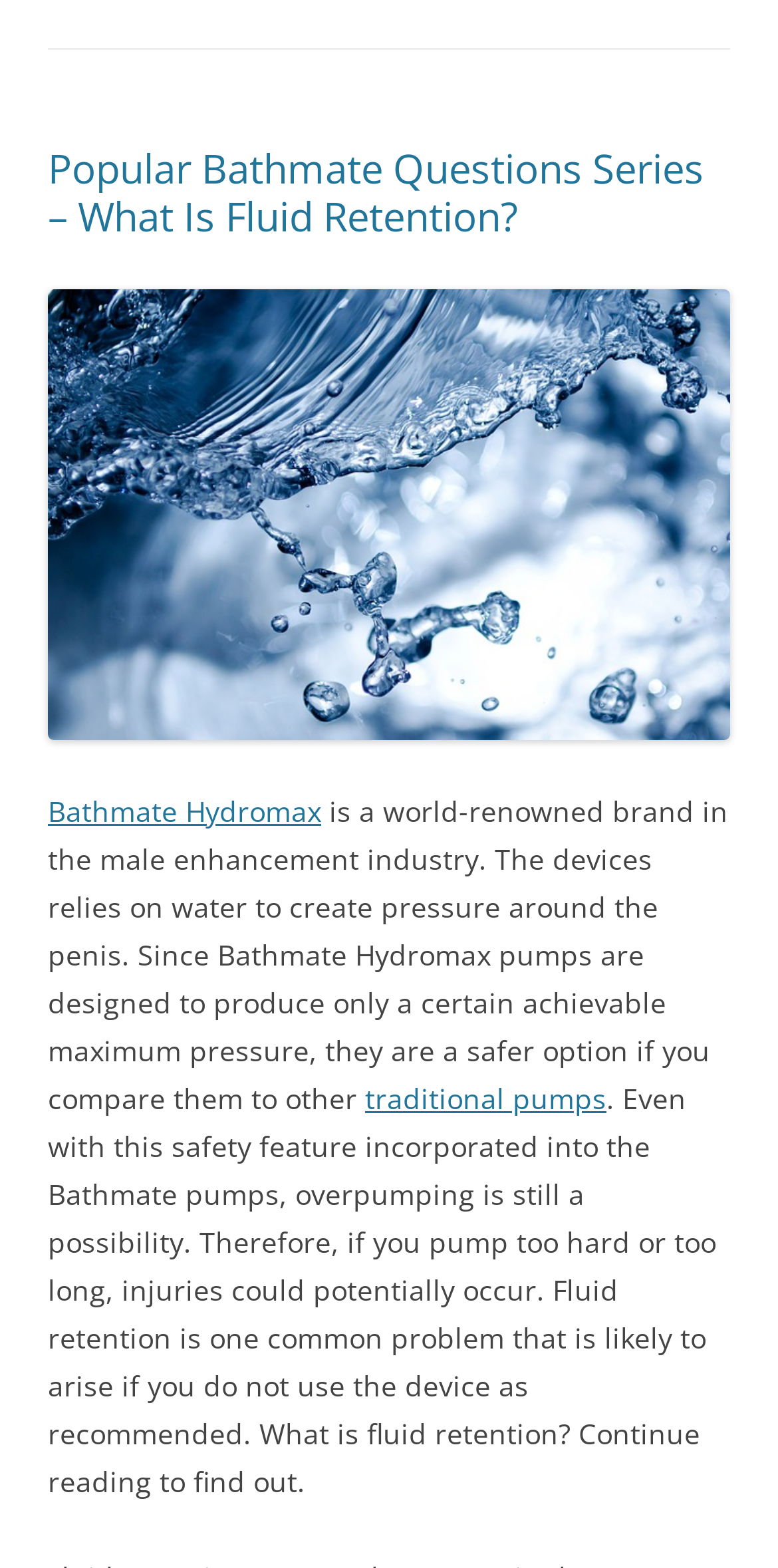Given the following UI element description: "traditional pumps", find the bounding box coordinates in the webpage screenshot.

[0.469, 0.689, 0.779, 0.713]